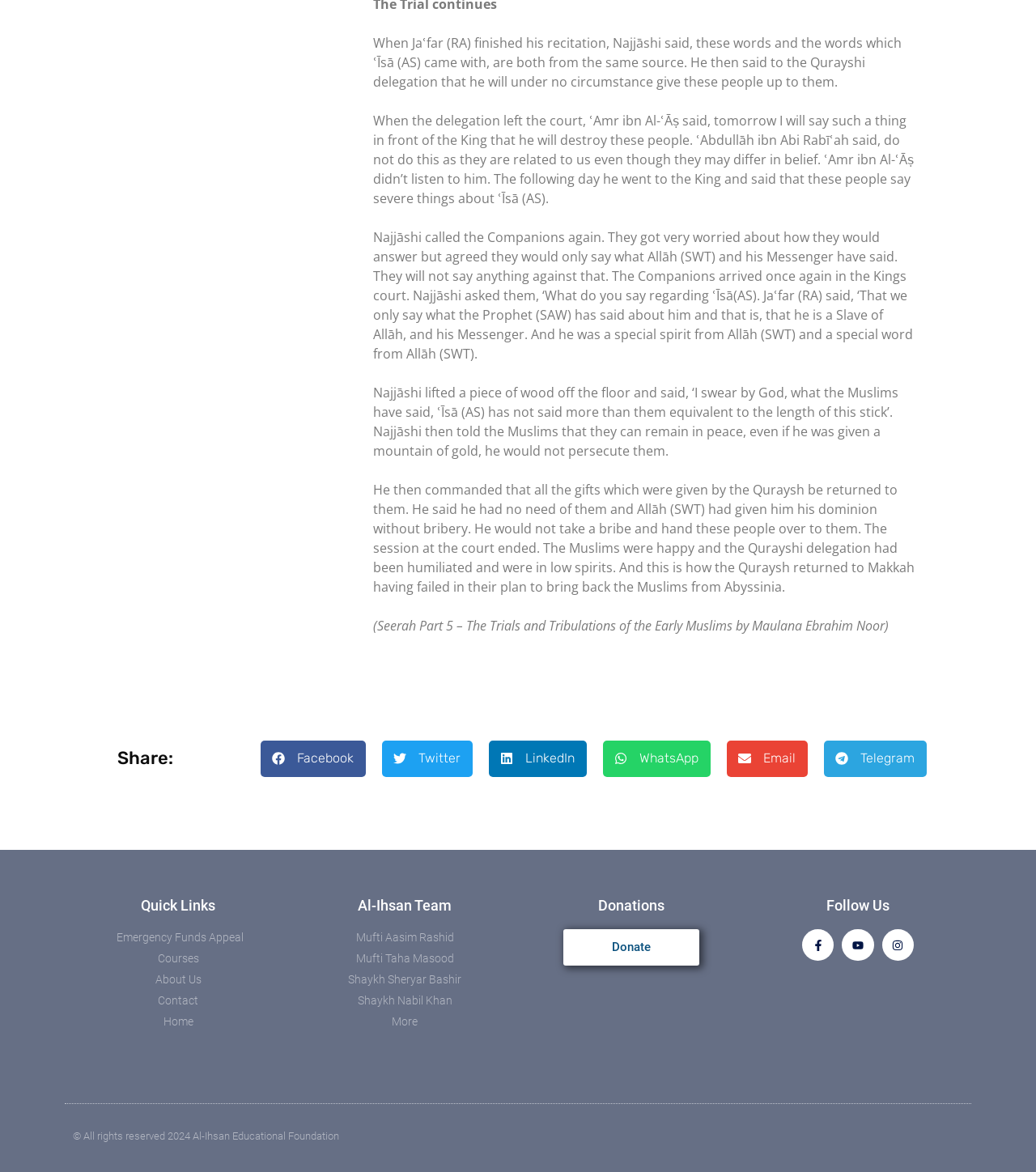Identify the bounding box for the given UI element using the description provided. Coordinates should be in the format (top-left x, top-left y, bottom-right x, bottom-right y) and must be between 0 and 1. Here is the description: About Us

[0.07, 0.829, 0.273, 0.843]